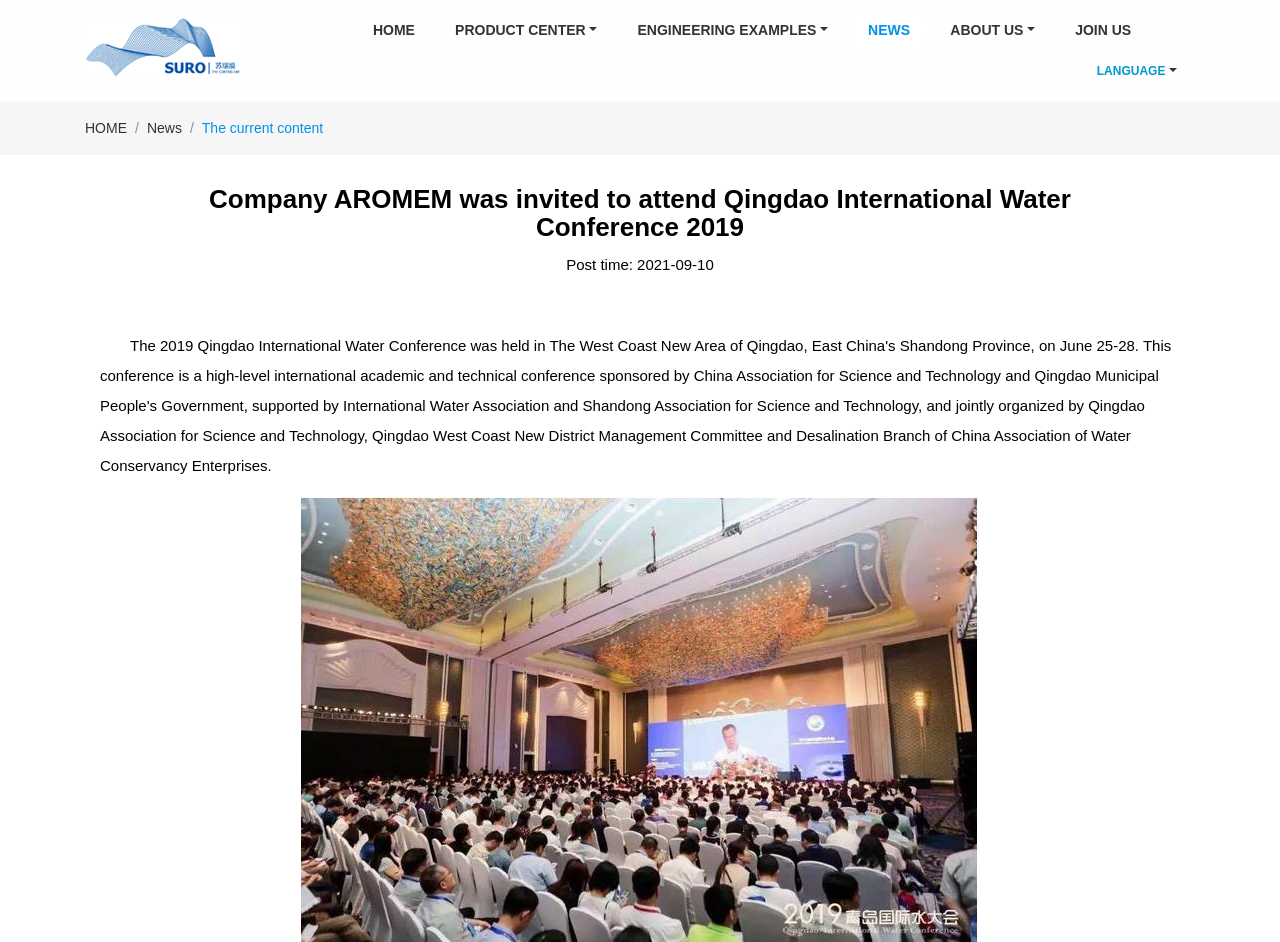Determine the bounding box coordinates of the element that should be clicked to execute the following command: "Search for music".

None